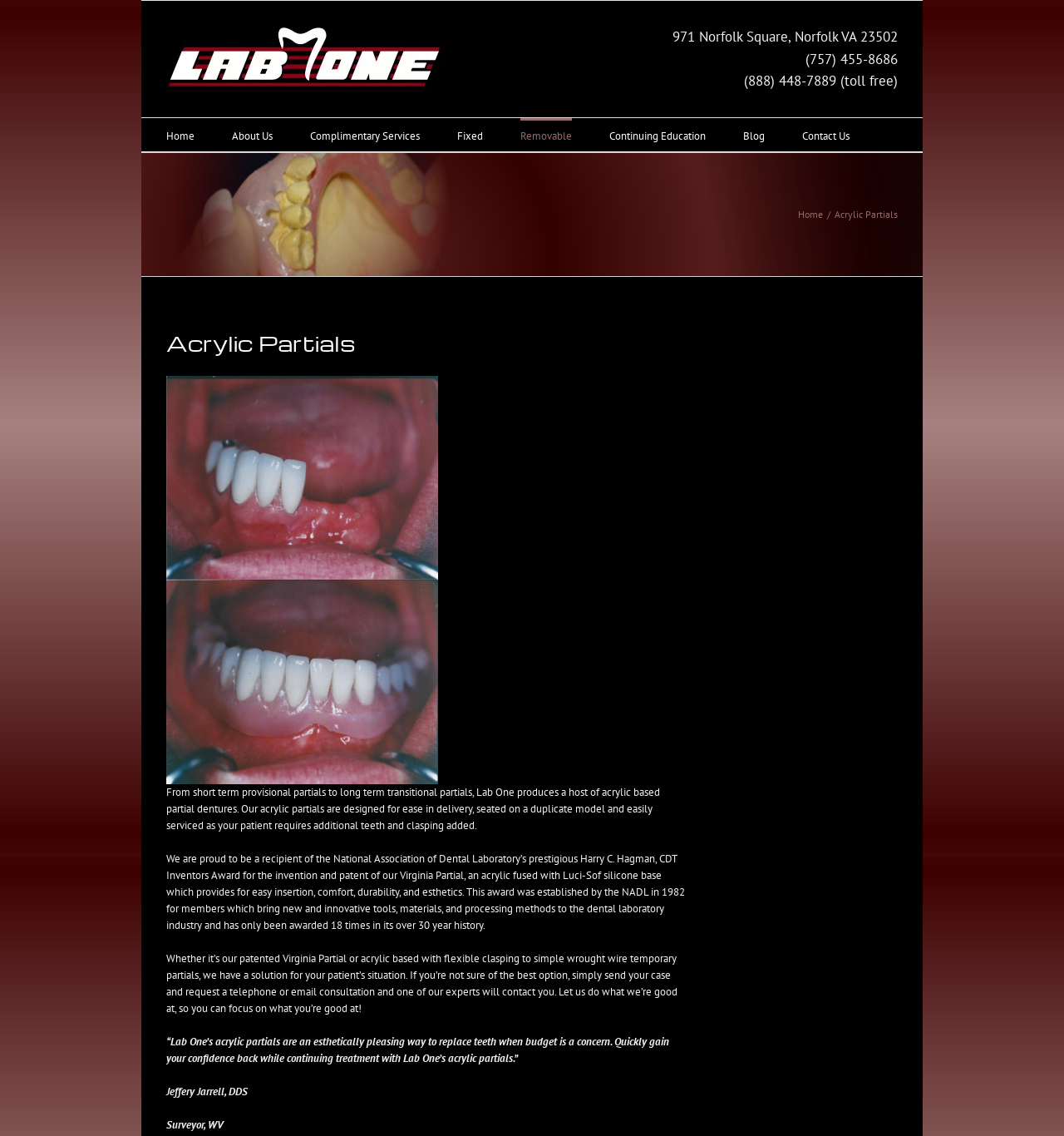What is the name of the award received by Lab One?
Look at the screenshot and give a one-word or phrase answer.

Harry C. Hagman, CDT Inventors Award